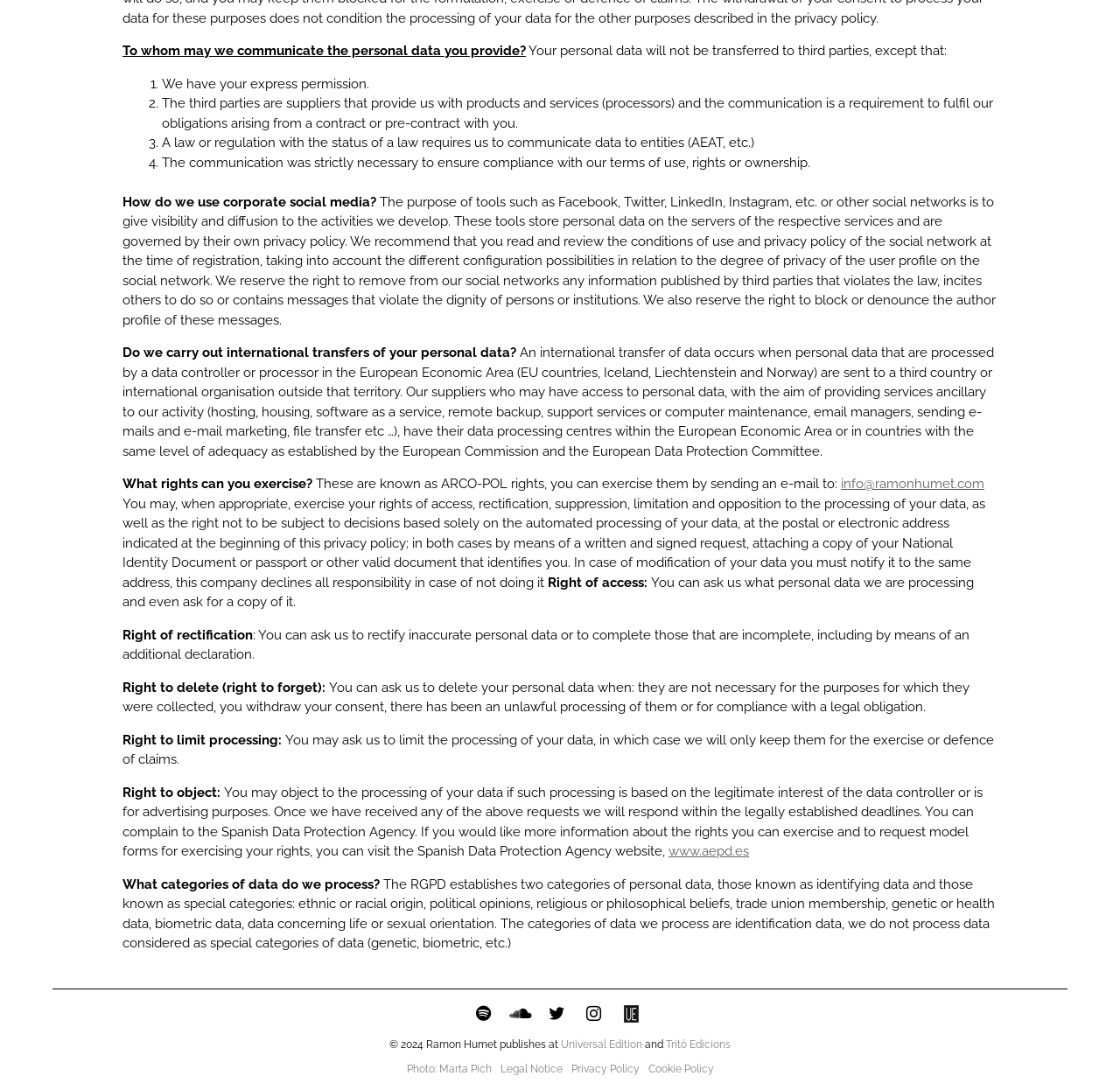Use a single word or phrase to answer this question: 
What categories of personal data are processed?

Identification data